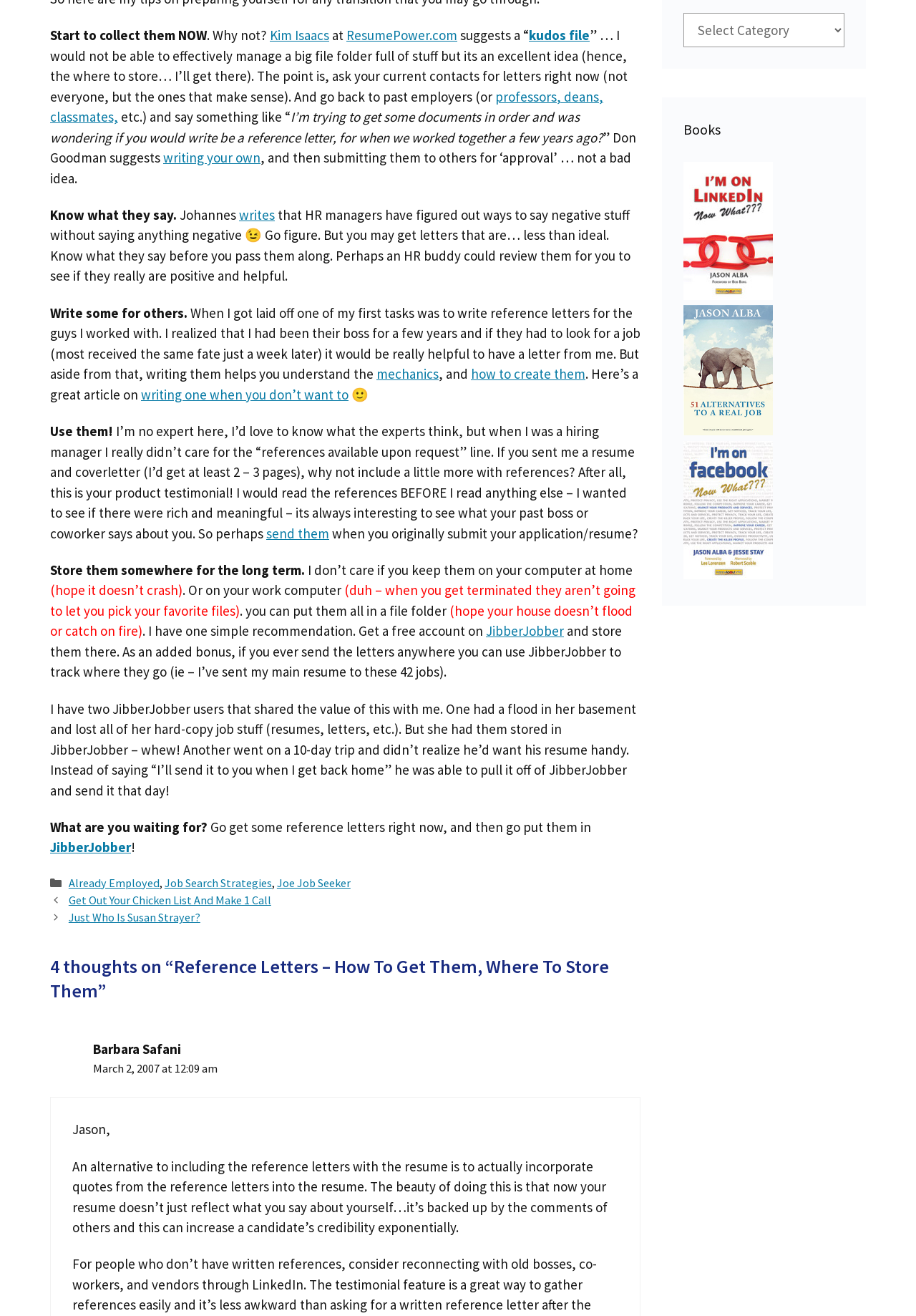Identify the bounding box coordinates for the UI element described as follows: Kim Isaacs. Use the format (top-left x, top-left y, bottom-right x, bottom-right y) and ensure all values are floating point numbers between 0 and 1.

[0.295, 0.02, 0.359, 0.033]